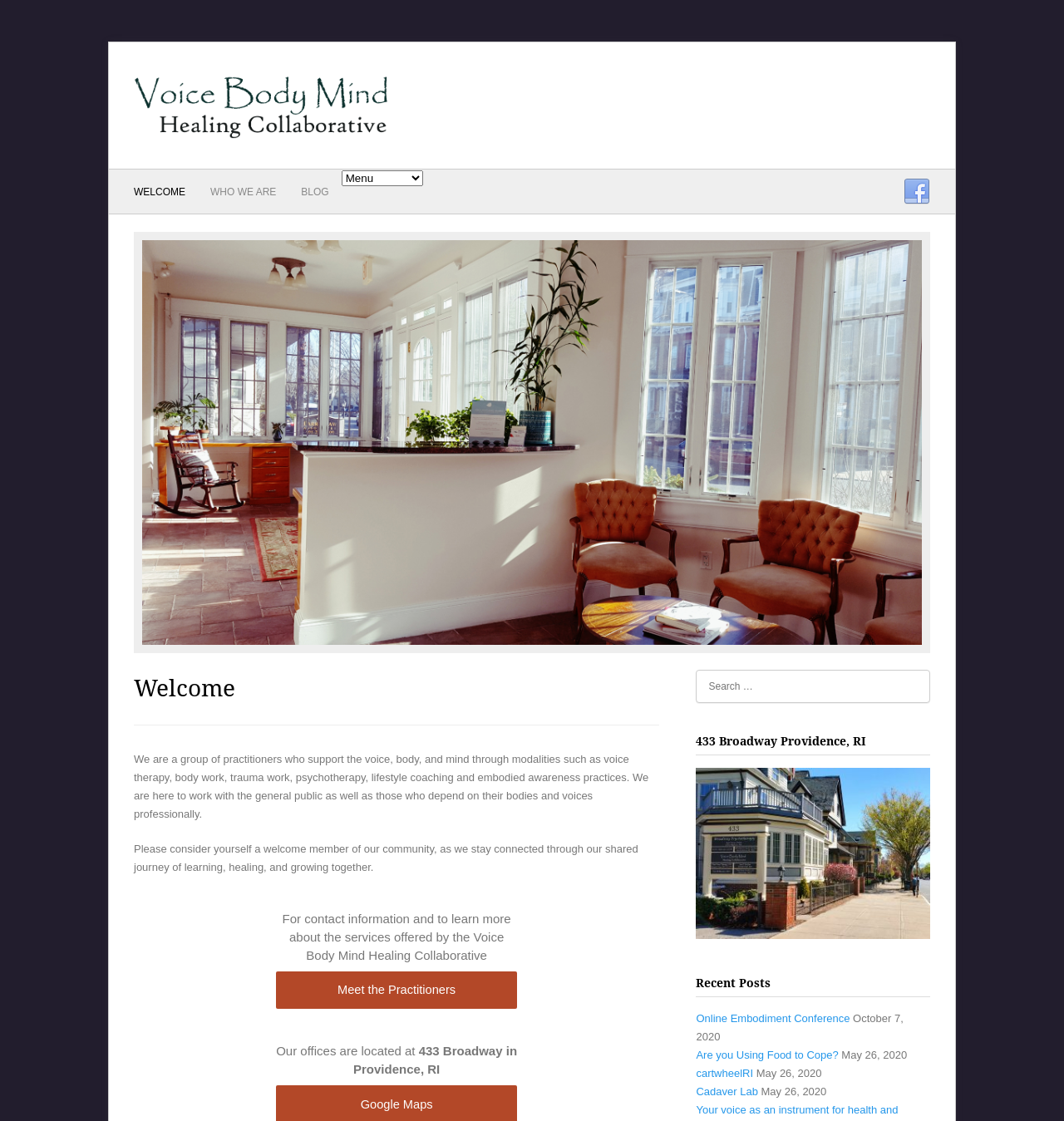Using the description "parent_node: 433 Broadway Providence, RI", locate and provide the bounding box of the UI element.

[0.654, 0.829, 0.874, 0.84]